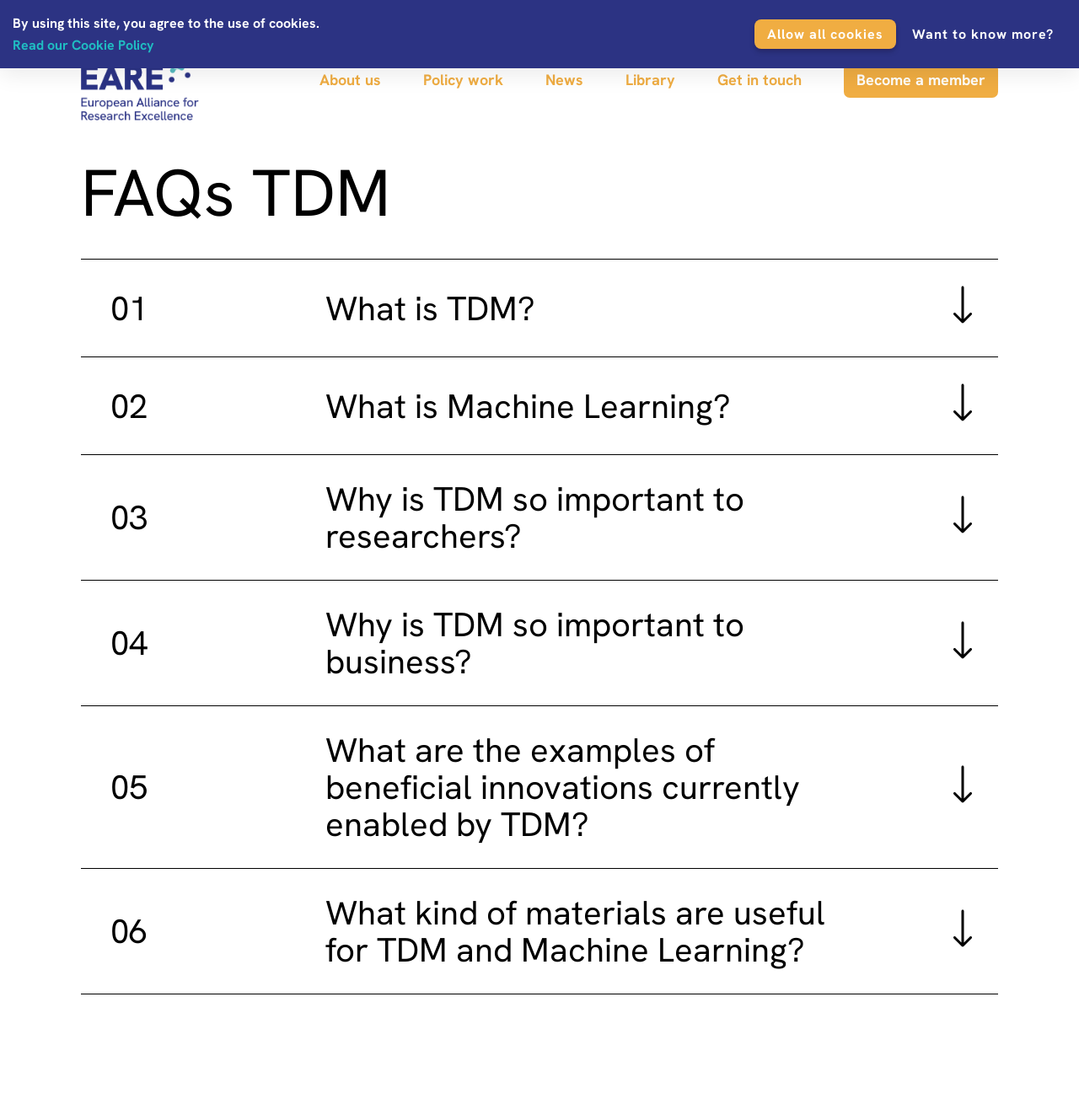Can you find the bounding box coordinates of the area I should click to execute the following instruction: "Read FAQs about TDM"?

[0.075, 0.254, 0.925, 0.296]